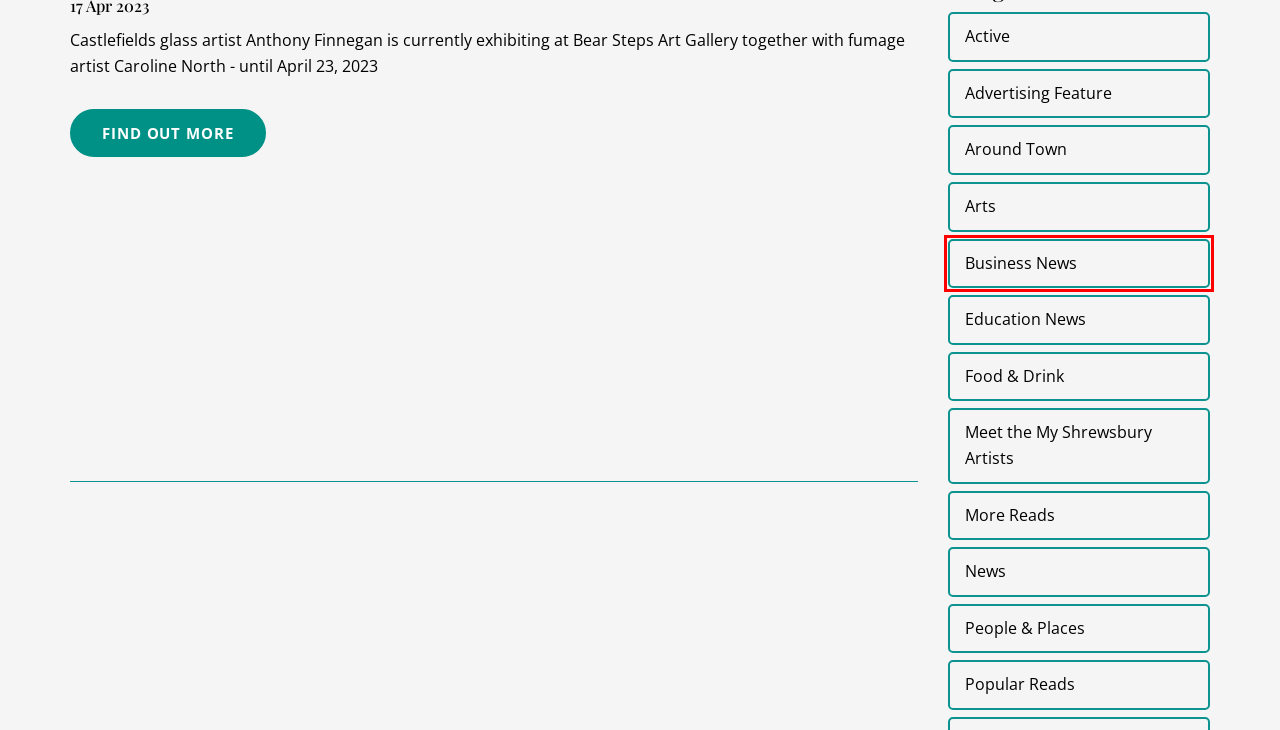You are provided a screenshot of a webpage featuring a red bounding box around a UI element. Choose the webpage description that most accurately represents the new webpage after clicking the element within the red bounding box. Here are the candidates:
A. MyShrews Reviews:  Roderick Williams & Susie Allan
B. Blog | Advertising feature
C. Blog | News
D. Blog | Around town
E. Blog | Arts
F. Blog | Business news
G. Blog | More reads
H. Blog | Food drink

F